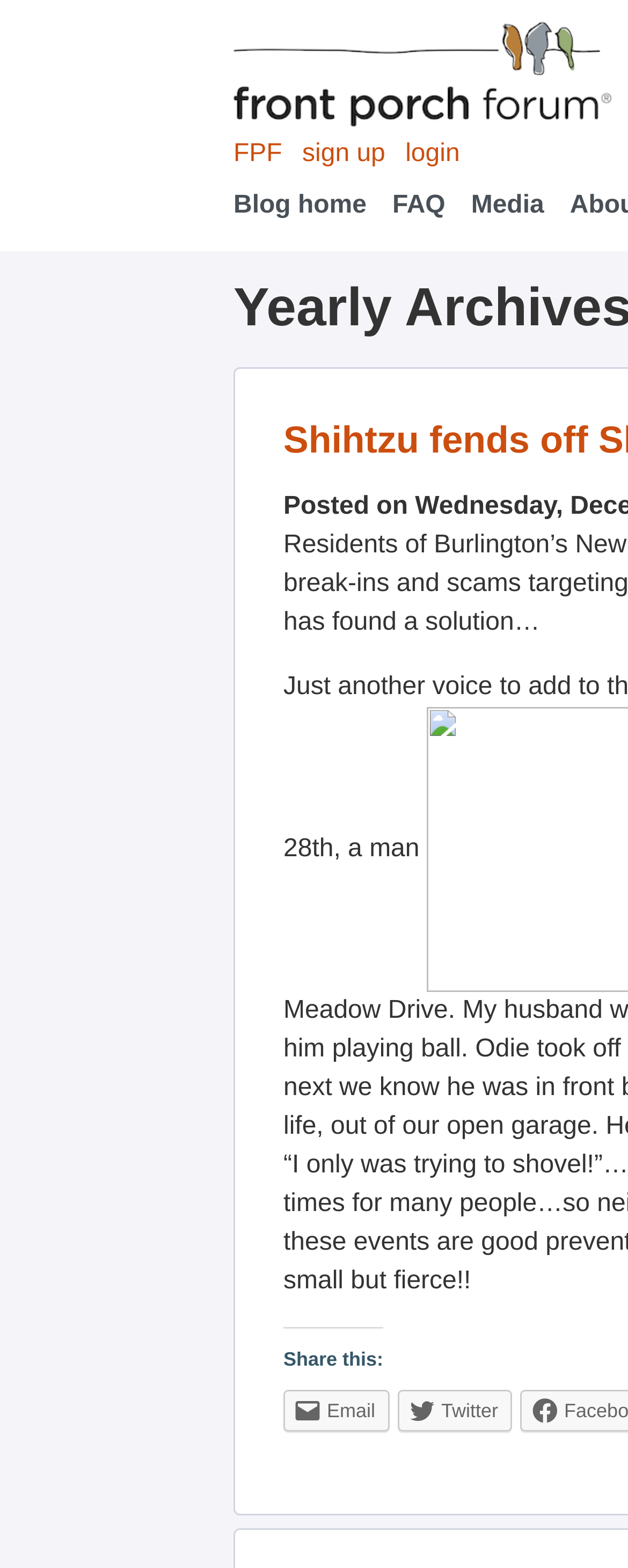How many social media links are there?
Please craft a detailed and exhaustive response to the question.

There are two social media links, one for Email and one for Twitter, located at the bottom of the webpage with bounding box coordinates [0.451, 0.887, 0.621, 0.913] and [0.633, 0.887, 0.816, 0.913] respectively.